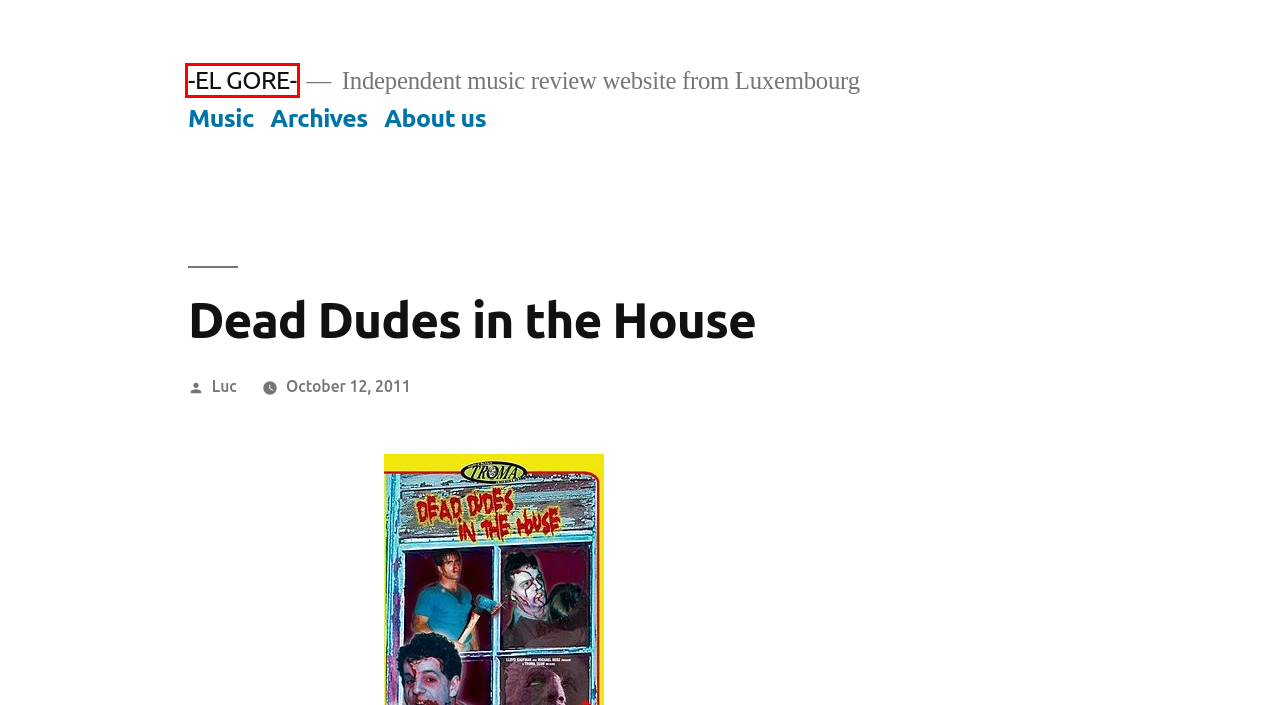Using the screenshot of a webpage with a red bounding box, pick the webpage description that most accurately represents the new webpage after the element inside the red box is clicked. Here are the candidates:
A. Gayniggers From Outer Space – -EL GORE-
B. Blog Tool, Publishing Platform, and CMS – WordPress.org
C. Archives – -EL GORE-
D. Movies – -EL GORE-
E. Mayhem – Life Eternal – -EL GORE-
F. -EL GORE- – Independent music review website from Luxembourg
G. Dead Dudes In The House – -EL GORE-
H. Luc – -EL GORE-

F